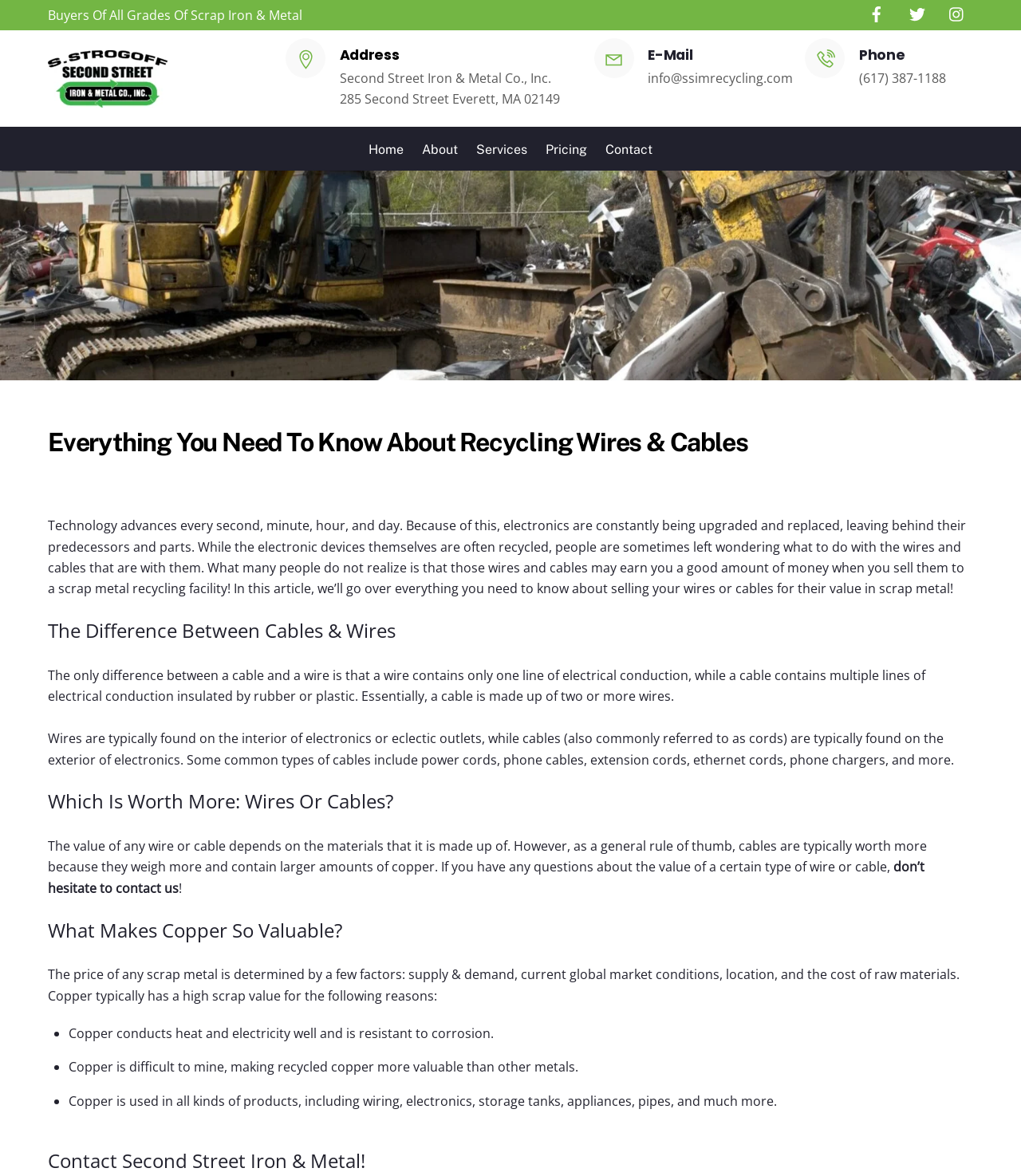Determine the bounding box coordinates for the clickable element to execute this instruction: "Click the 'Home' link". Provide the coordinates as four float numbers between 0 and 1, i.e., [left, top, right, bottom].

[0.353, 0.112, 0.403, 0.143]